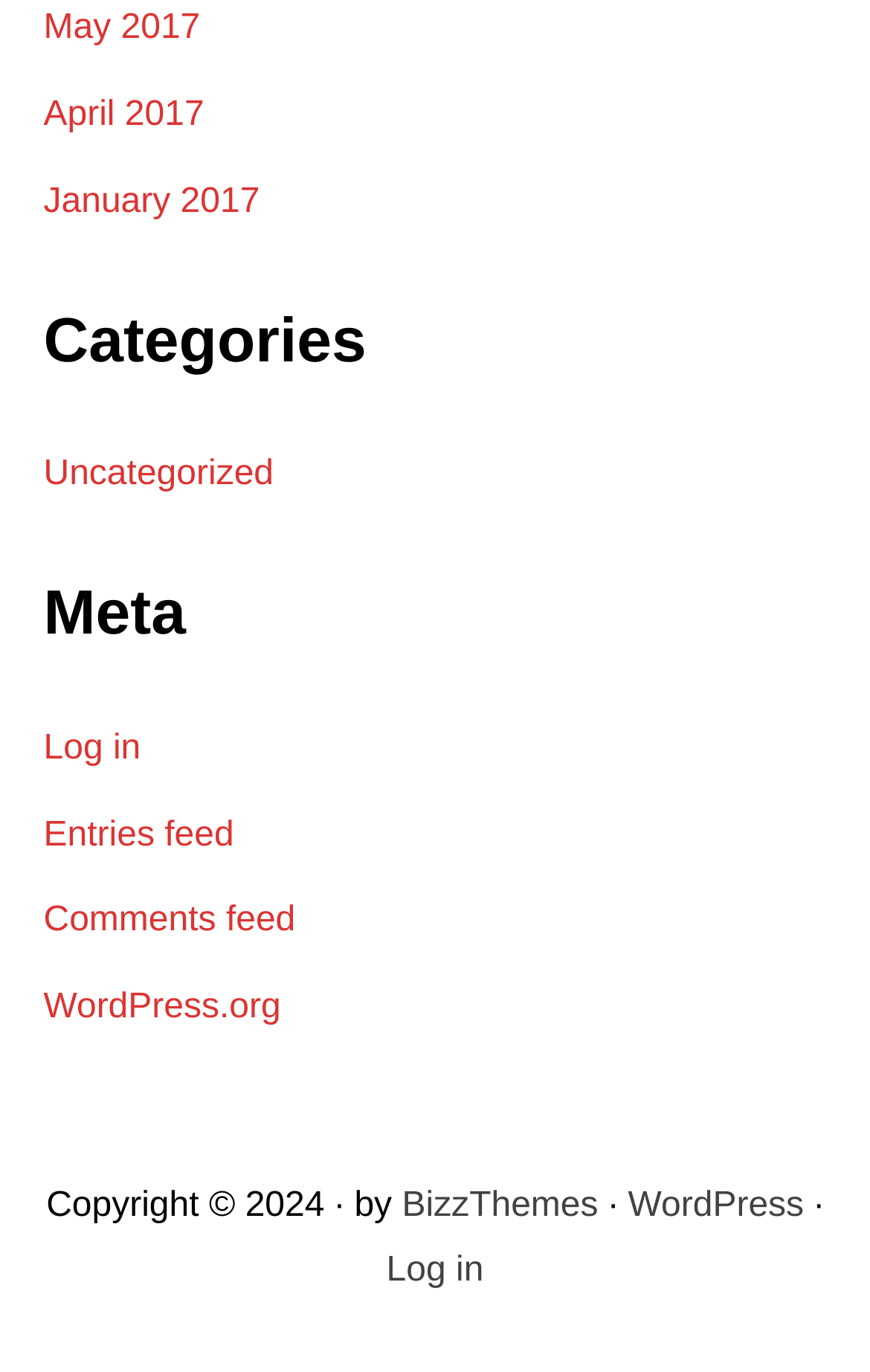What is the category with the fewest links?
Use the information from the screenshot to give a comprehensive response to the question.

After analyzing the links under the 'Categories' heading, I found that the category with the fewest links is 'Uncategorized', which has only one link.